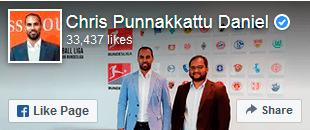Generate a comprehensive caption that describes the image.

The image features Chris Punnakkattu Daniel, a notable figure in the football community, alongside another individual in a professional setting. Daniel is recognized for his contributions and has garnered a substantial following, evidenced by the 33,437 likes indicated on the page. The background presents a well-decorated venue, likely reflecting a sports or media event, with logos of various organizations displayed prominently. This context emphasizes the importance of networking and collaboration within the sports industry. The image includes options to engage with the page through a "Like" button, contributing to the accessibility of content and interaction with supporters.